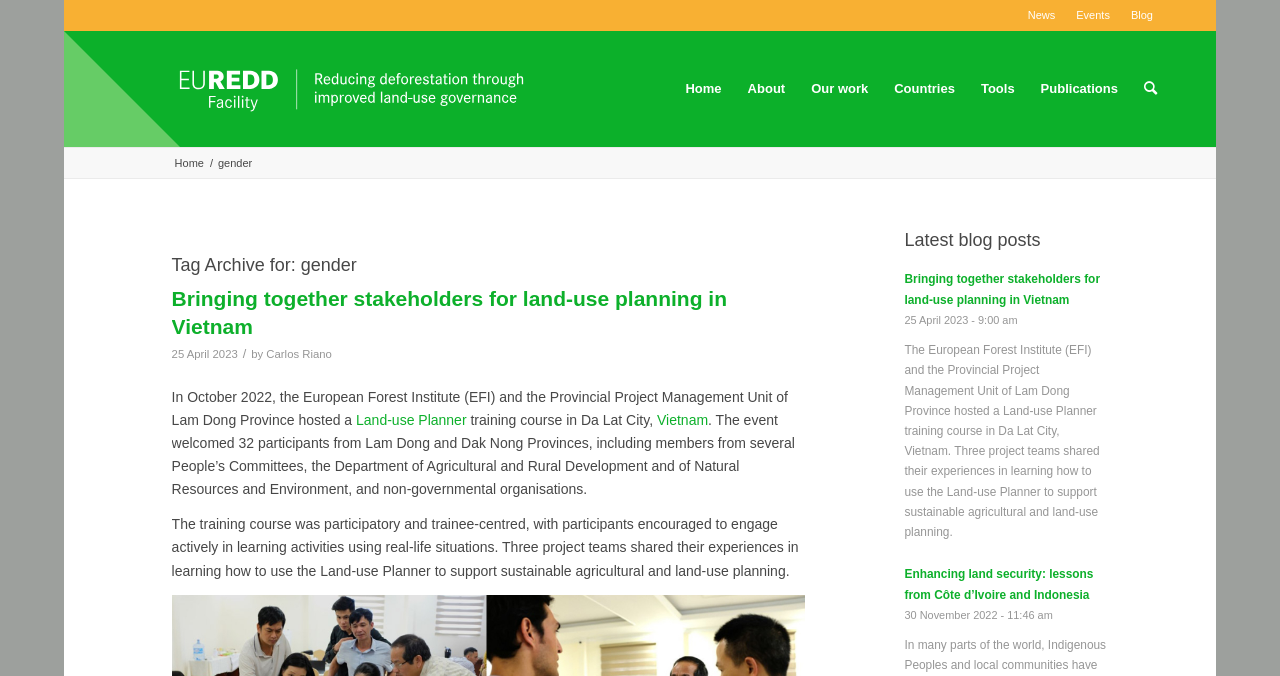Craft a detailed narrative of the webpage's structure and content.

The webpage is about the EU REDD Facility, with a focus on the "gender" archives. At the top left, there is a logo of the EU REDD Facility, accompanied by a tagline. Below the logo, there is a horizontal menu with several items, including "Home", "About", "Our work", "Countries", "Tools", "Publications", and "Search".

On the top right, there is a vertical menu with three items: "News", "Events", and "Blog". Below this menu, there is a heading that reads "Tag Archive for: gender". This heading is followed by a series of blog posts, each with a title, date, and author. The first blog post is titled "Bringing together stakeholders for land-use planning in Vietnam" and is written by Carlos Riano. The post summarizes a training course held in Vietnam, where participants learned how to use the Land-use Planner to support sustainable agricultural and land-use planning.

Below the first blog post, there is a section titled "Latest blog posts", which lists several blog posts, including the one mentioned earlier. Each post has a title, date, and a brief summary. The posts are arranged in a vertical list, with the most recent post at the top.